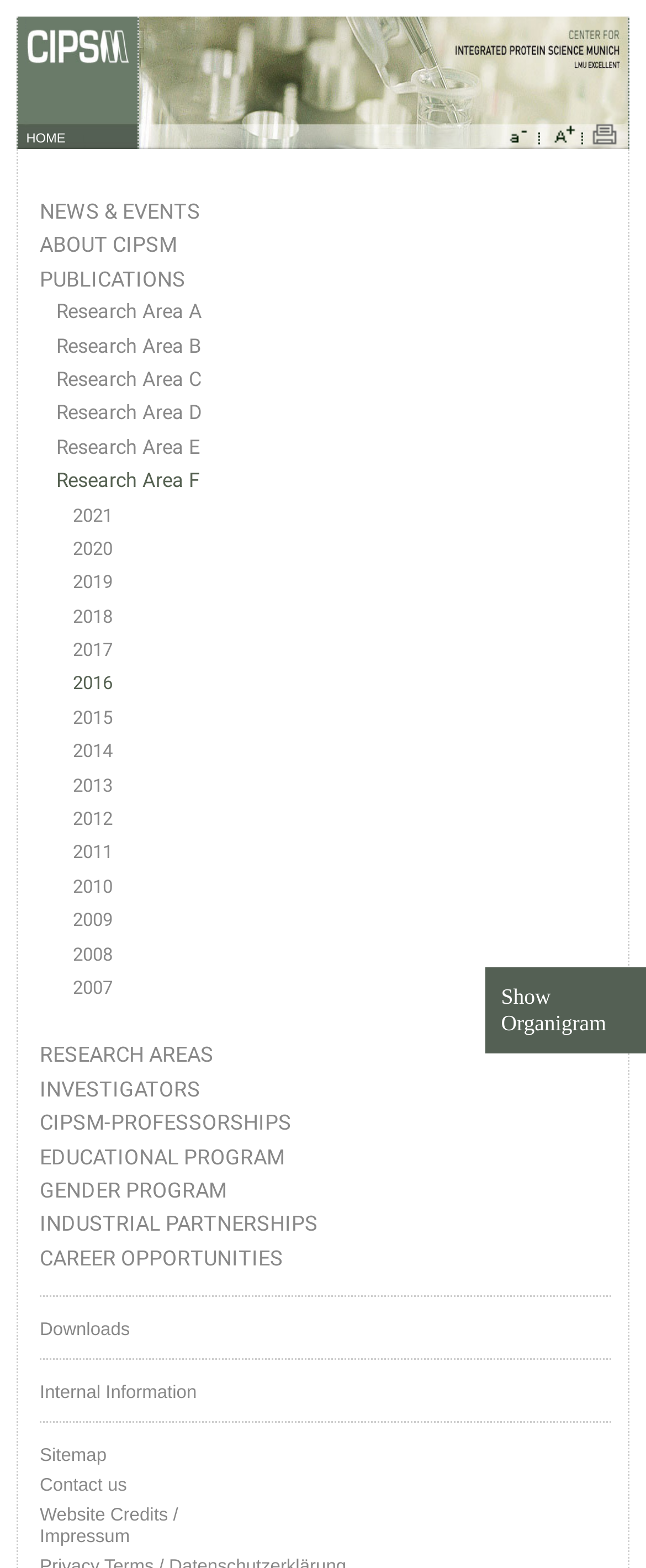Generate a detailed explanation of the webpage's features and information.

The webpage is titled "CIPSM - In Vivo Analysis of Disease-Associated Point Mutations Unveils Profound Differences in mRNA Splicing of Peripherin-2 in Rod and Cone Photoreceptors". At the top left corner, there is a logo image labeled "CIPSM-LOGO". To the right of the logo, there are several links, including "HOME", "BANNER", and font size adjustment options. 

Below the top navigation bar, there is a horizontal menu with links to "NEWS & EVENTS", "ABOUT CIPSM", "PUBLICATIONS", and six research areas labeled "A" to "F". 

On the left side of the page, there is a vertical menu with links to various years from 2007 to 2021, and below that, there are links to "RESEARCH AREAS", "INVESTIGATORS", "CIPSM-PROFESSORSHIPS", "EDUCATIONAL PROGRAM", "GENDER PROGRAM", "INDUSTRIAL PARTNERSHIPS", "CAREER OPPORTUNITIES", "Downloads", "Internal Information", "Sitemap", "Contact us", and "Website Credits / Impressum". 

At the bottom right corner, there is a link to "Show Organigram".